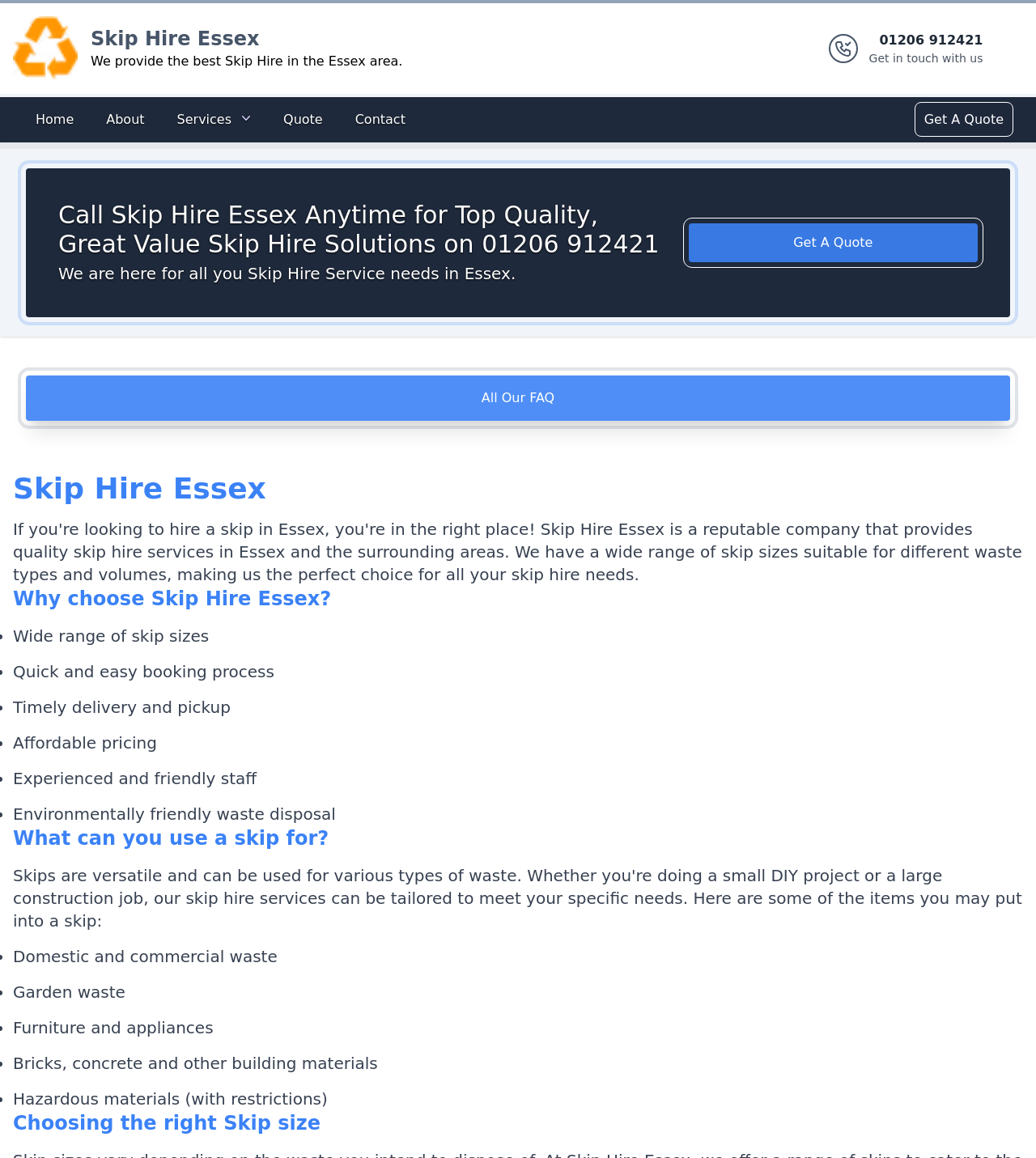Locate the bounding box coordinates of the clickable region to complete the following instruction: "Get in touch with us."

[0.839, 0.027, 0.949, 0.057]